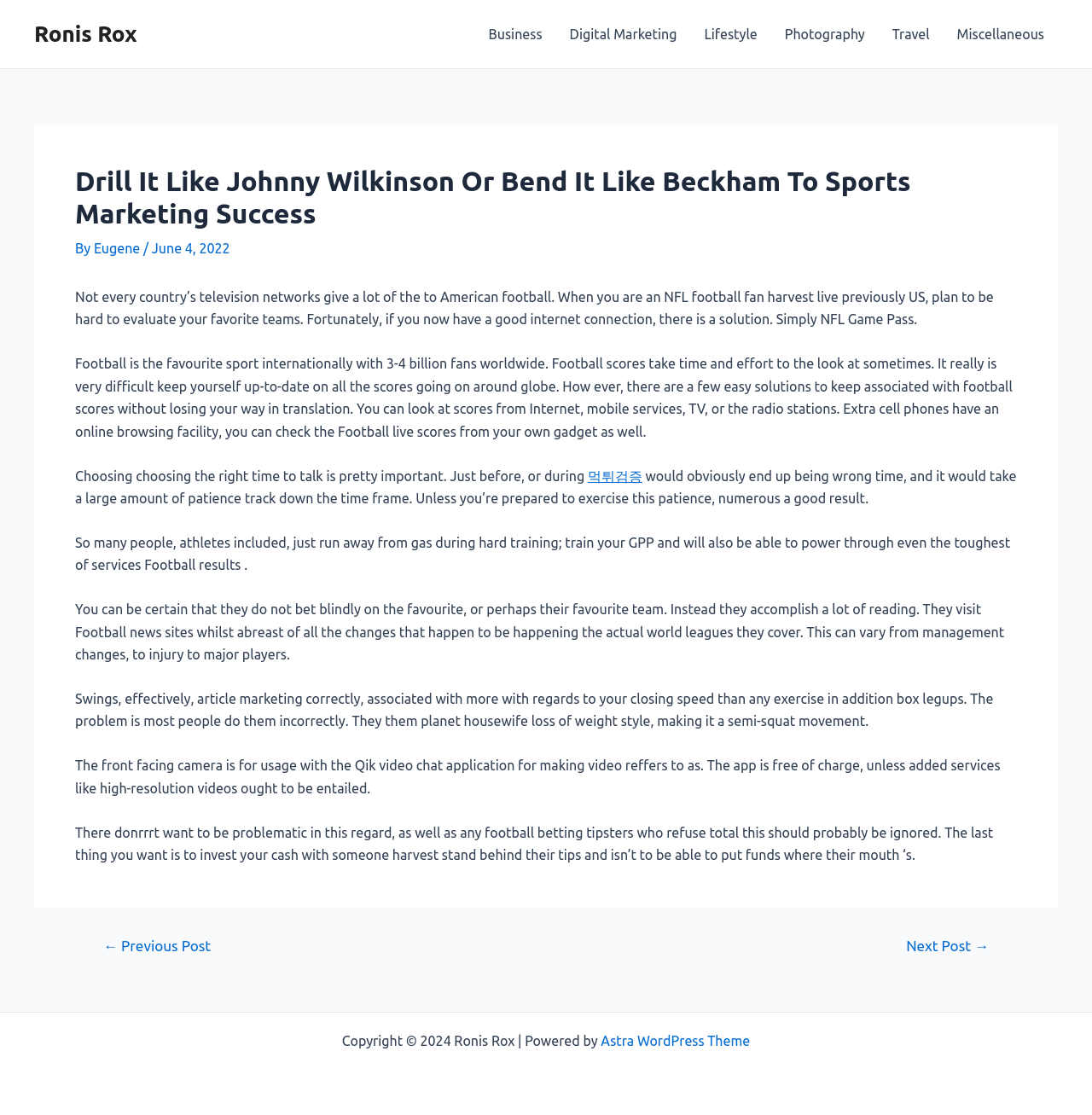What is the name of the website?
Based on the visual information, provide a detailed and comprehensive answer.

The website's name is mentioned in the copyright information at the bottom of the page, which says 'Copyright © 2024 Ronis Rox'.